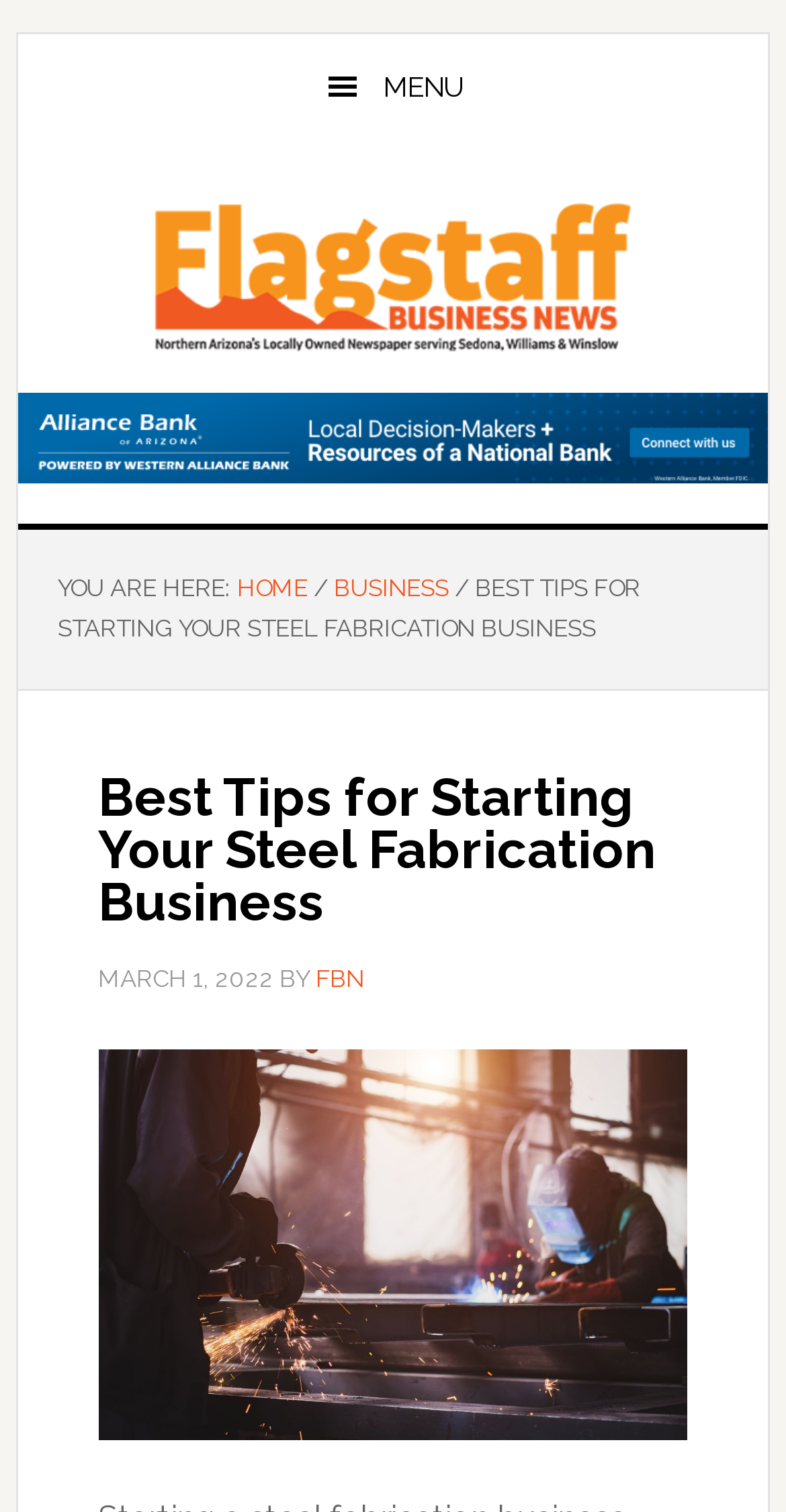Who is the author of the article?
Please interpret the details in the image and answer the question thoroughly.

I determined the author of the article by examining the static text element below the main heading. The static text element contains the text 'BY FBN', which indicates that FBN is the author of the article.